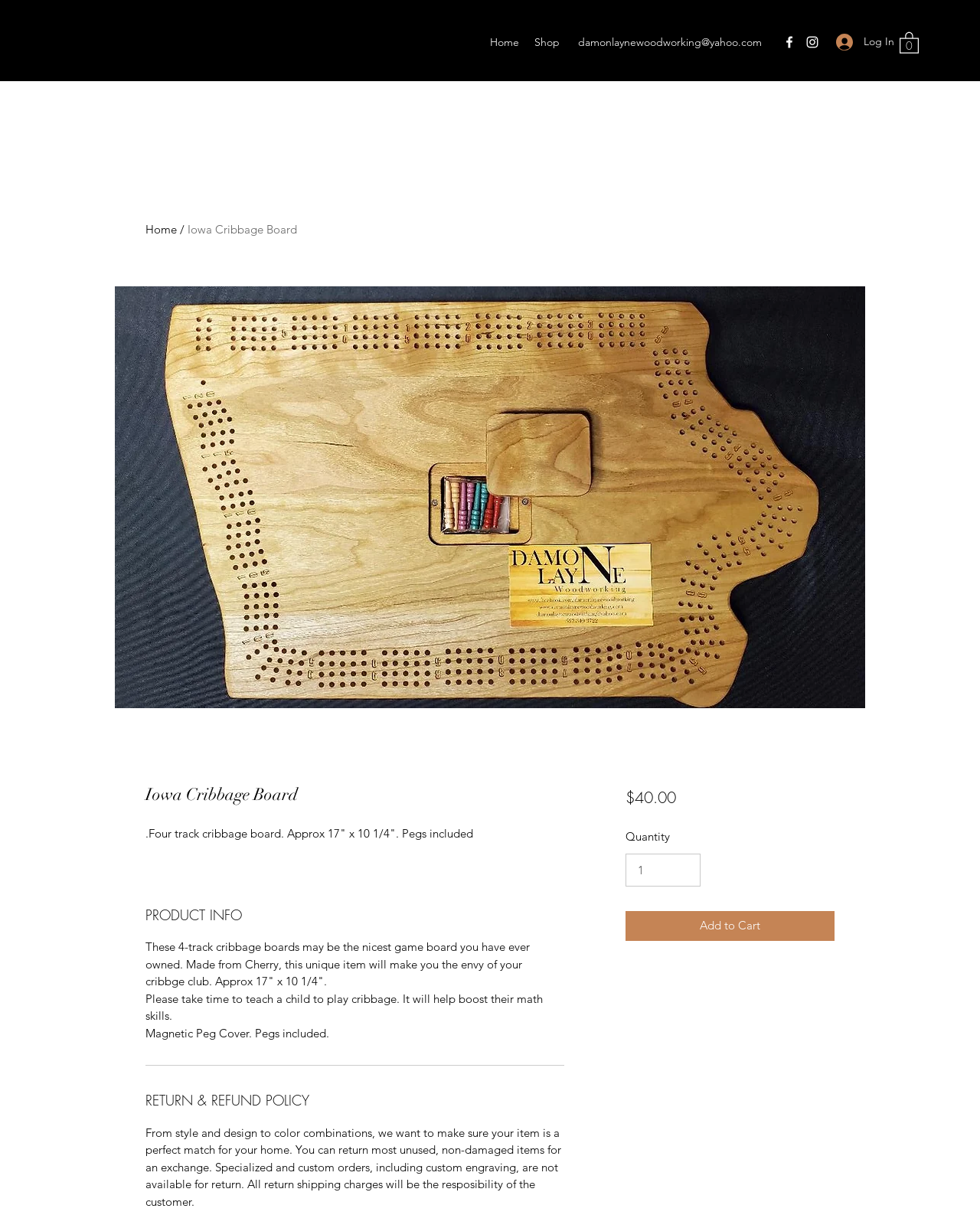Please answer the following question using a single word or phrase: 
What is the price of the cribbage board?

$40.00